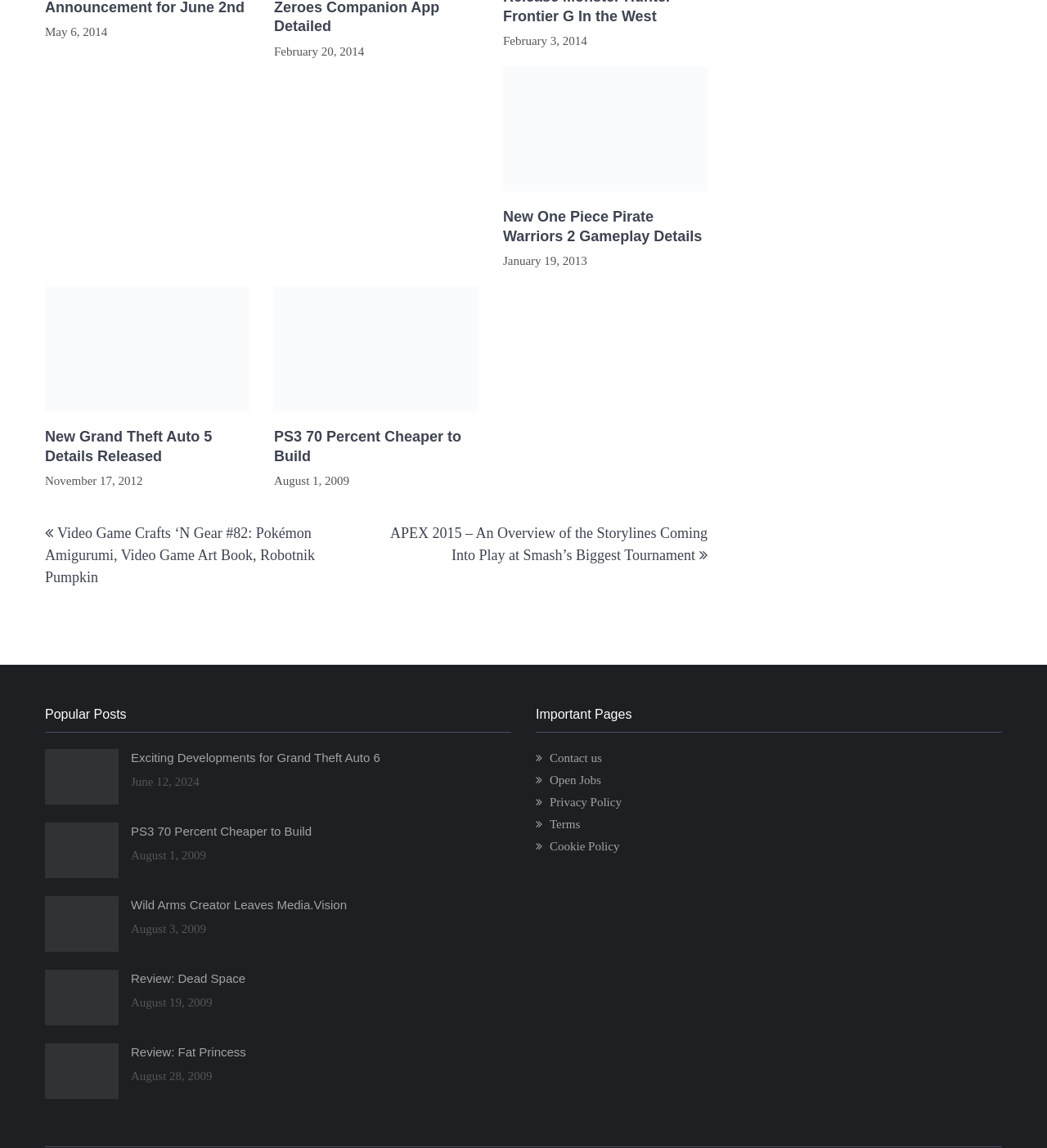Please predict the bounding box coordinates (top-left x, top-left y, bottom-right x, bottom-right y) for the UI element in the screenshot that fits the description: Terms

[0.525, 0.712, 0.554, 0.724]